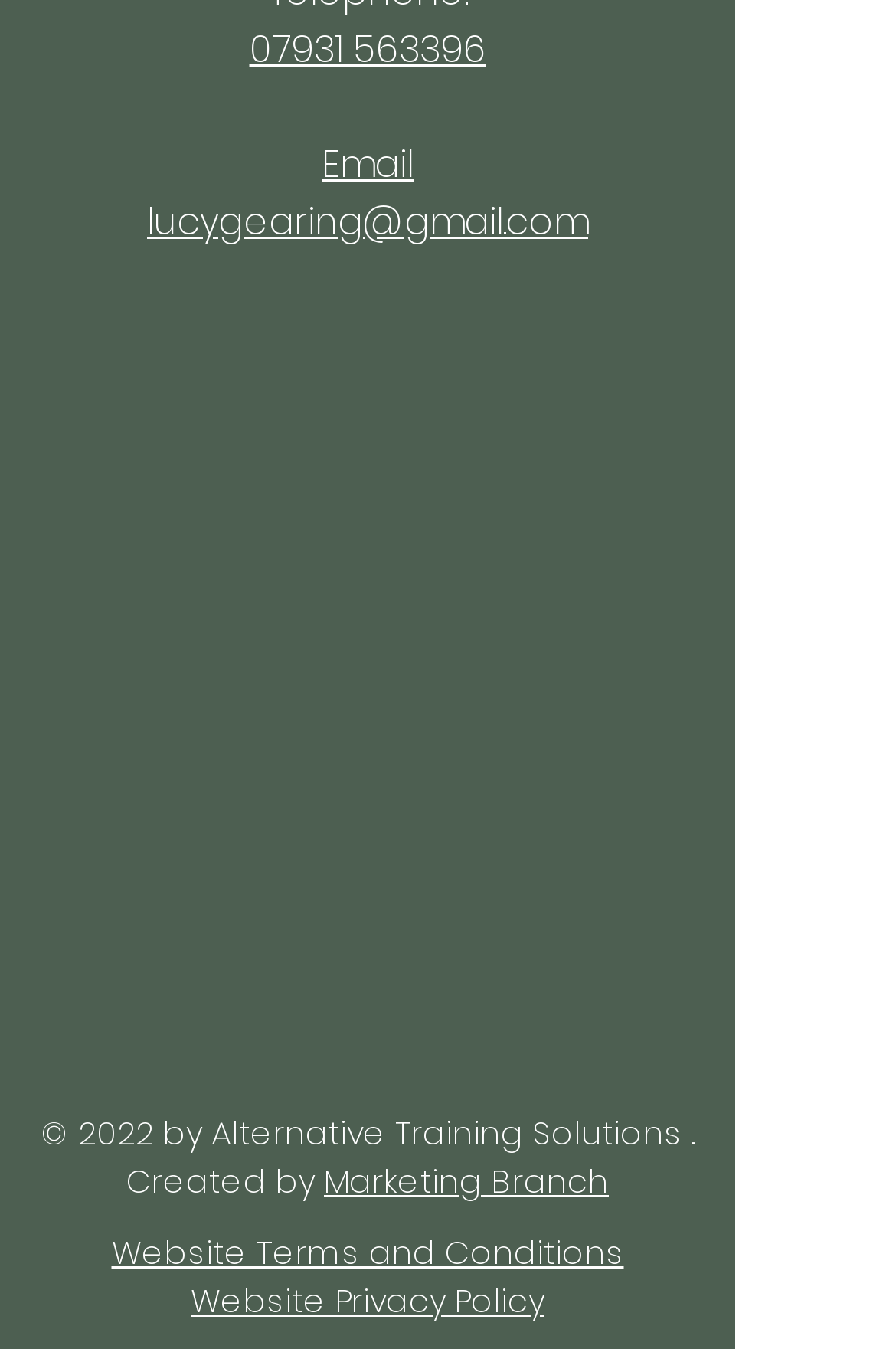Respond with a single word or phrase to the following question: How many links are there in the 'Social Bar' section?

1